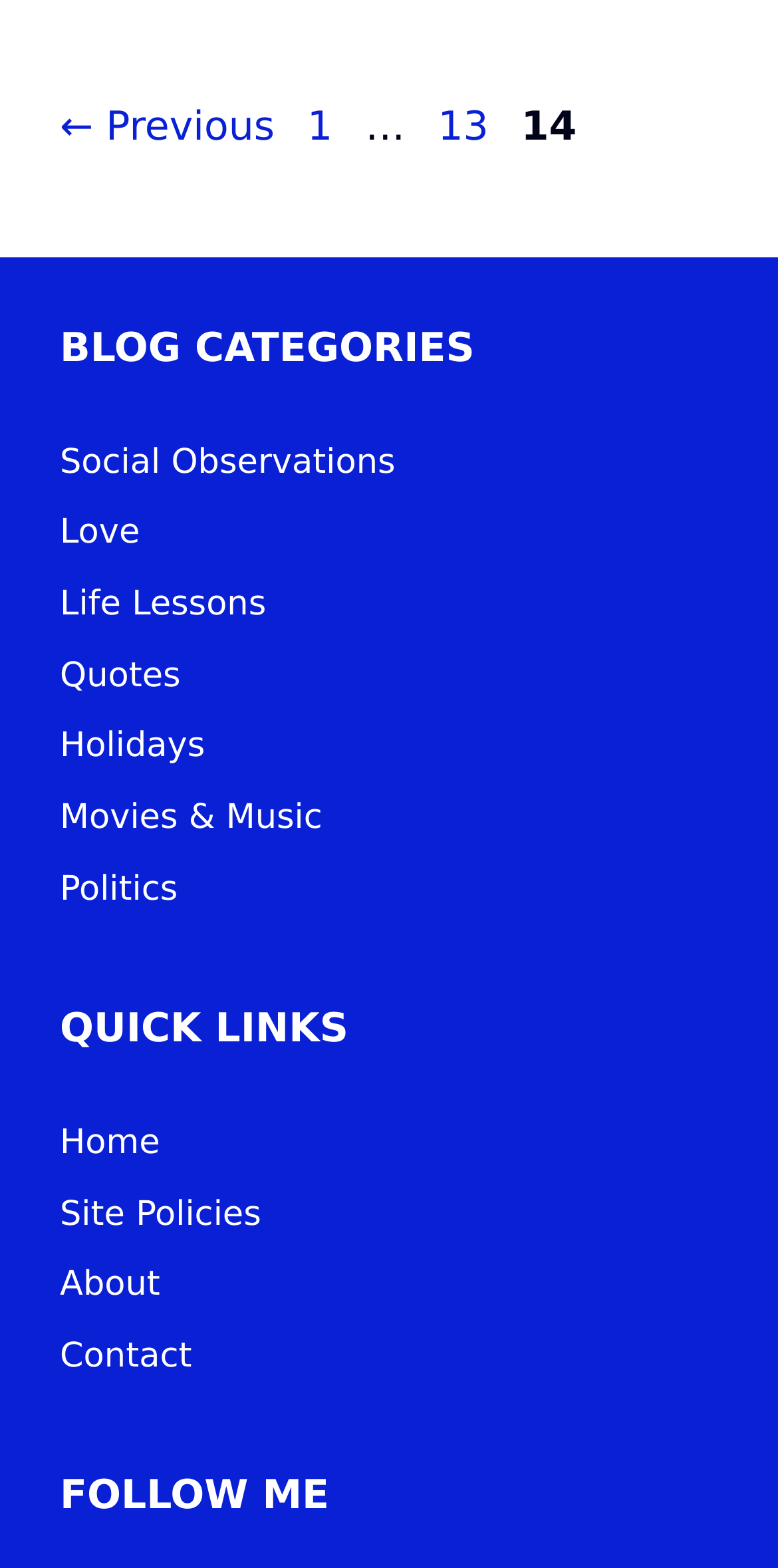Locate the bounding box of the UI element based on this description: "Movies & Music". Provide four float numbers between 0 and 1 as [left, top, right, bottom].

[0.077, 0.509, 0.414, 0.534]